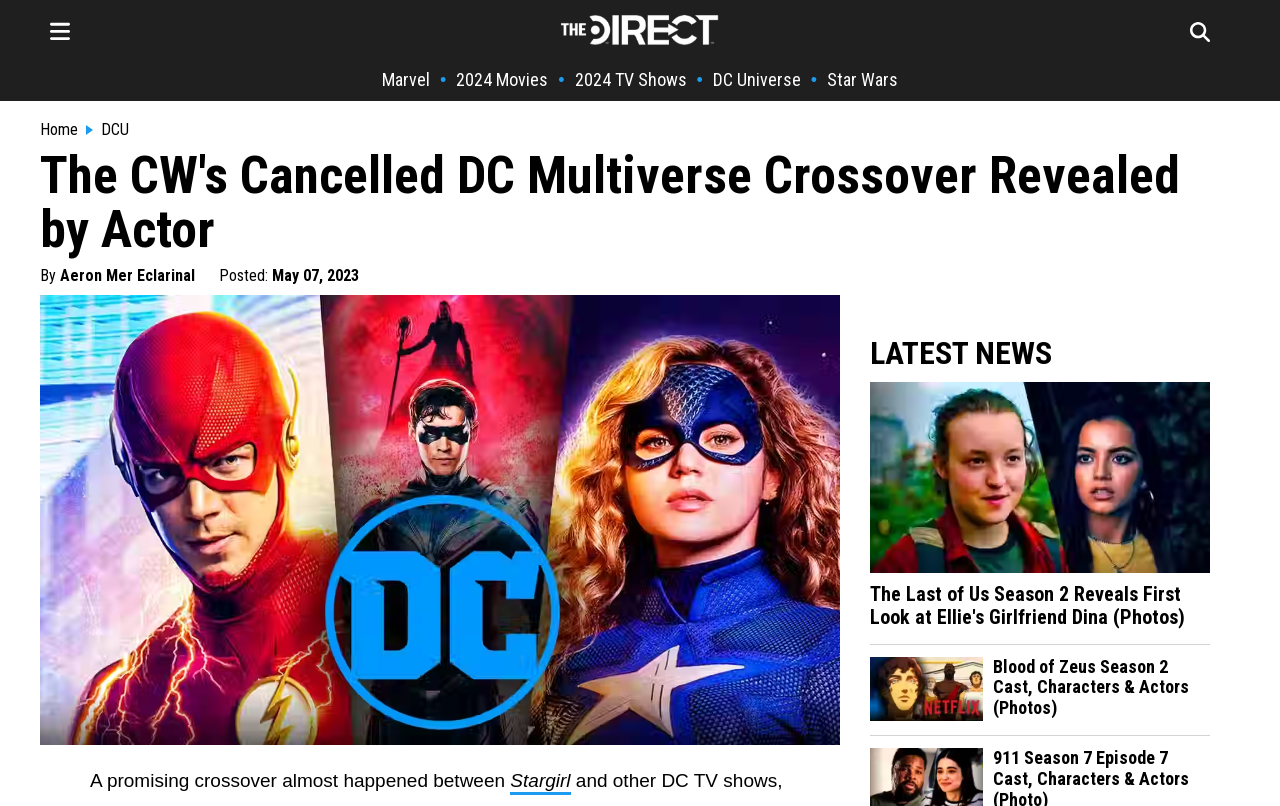Please identify the bounding box coordinates of the element's region that I should click in order to complete the following instruction: "read about Marvel". The bounding box coordinates consist of four float numbers between 0 and 1, i.e., [left, top, right, bottom].

[0.298, 0.086, 0.336, 0.112]